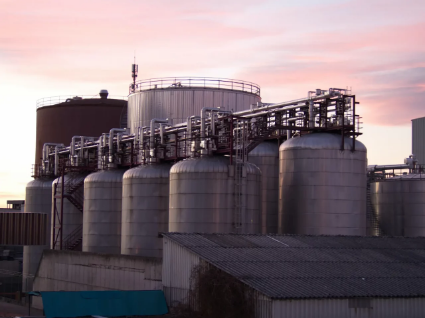Explain the details of the image comprehensively.

The image showcases a series of large silos, likely used for bulk storage, set against a picturesque sky transitioning from soft hues of pink to orange as the sun sets. The silos are cylindrical and metallic, reflecting the ambient light, and are connected by a network of pipes that facilitates the transfer of materials. In the background, additional equipment and structures suggest an industrial environment dedicated to mixing and storage processes. This setup underscores the efficiency and scale typical of operations within the agricultural or chemical sectors, emphasizing the facility's role in supporting large-scale production and logistics.